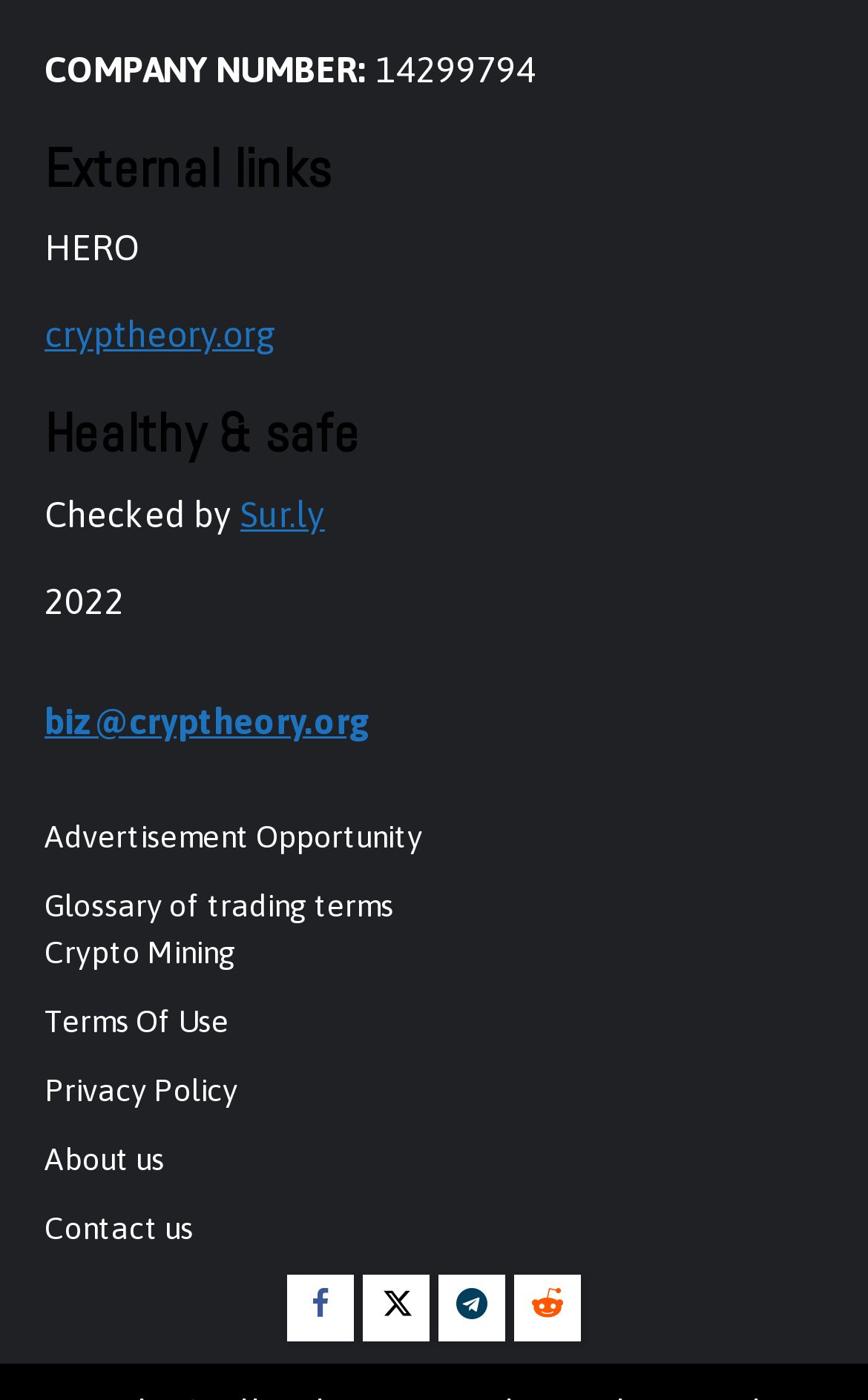Carefully examine the image and provide an in-depth answer to the question: What is the company number?

The company number can be found in the top section of the webpage, where it is displayed as 'COMPANY NUMBER: 14299794'.